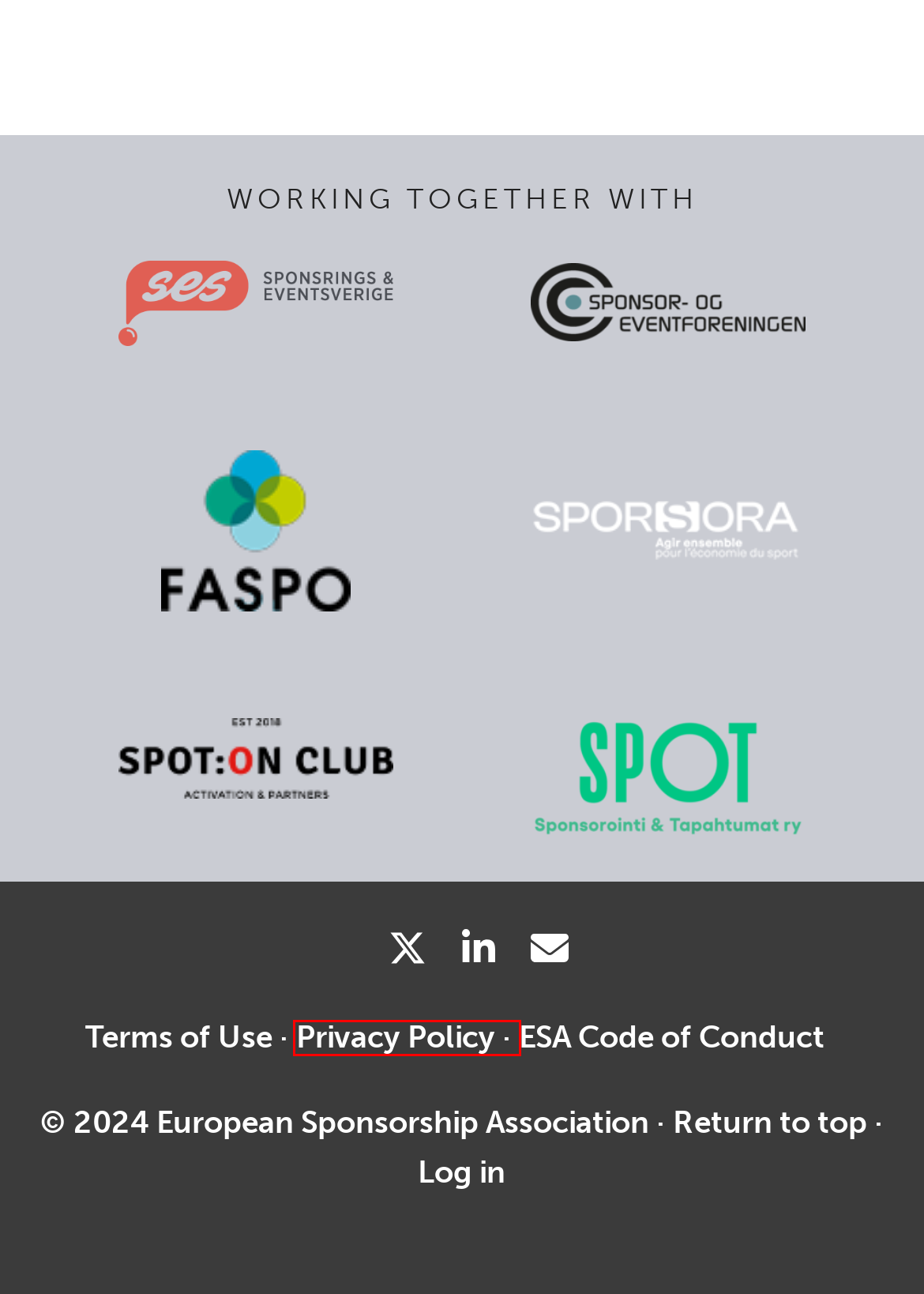You are presented with a screenshot of a webpage with a red bounding box. Select the webpage description that most closely matches the new webpage after clicking the element inside the red bounding box. The options are:
A. Sustainable sponsorship – European Sponsorship Association
B. ESA Privacy Policy – European Sponsorship Association
C. ESA | Terms of Use – European Sponsorship Association
D. Accueil
E. ESA Code of Conduct – European Sponsorship Association
F. SPONSOR- OG EVENTFORENINGEN
G. Log In ‹ European Sponsorship Association — WordPress
H. Sponsrings & Eventsverige | SES

B